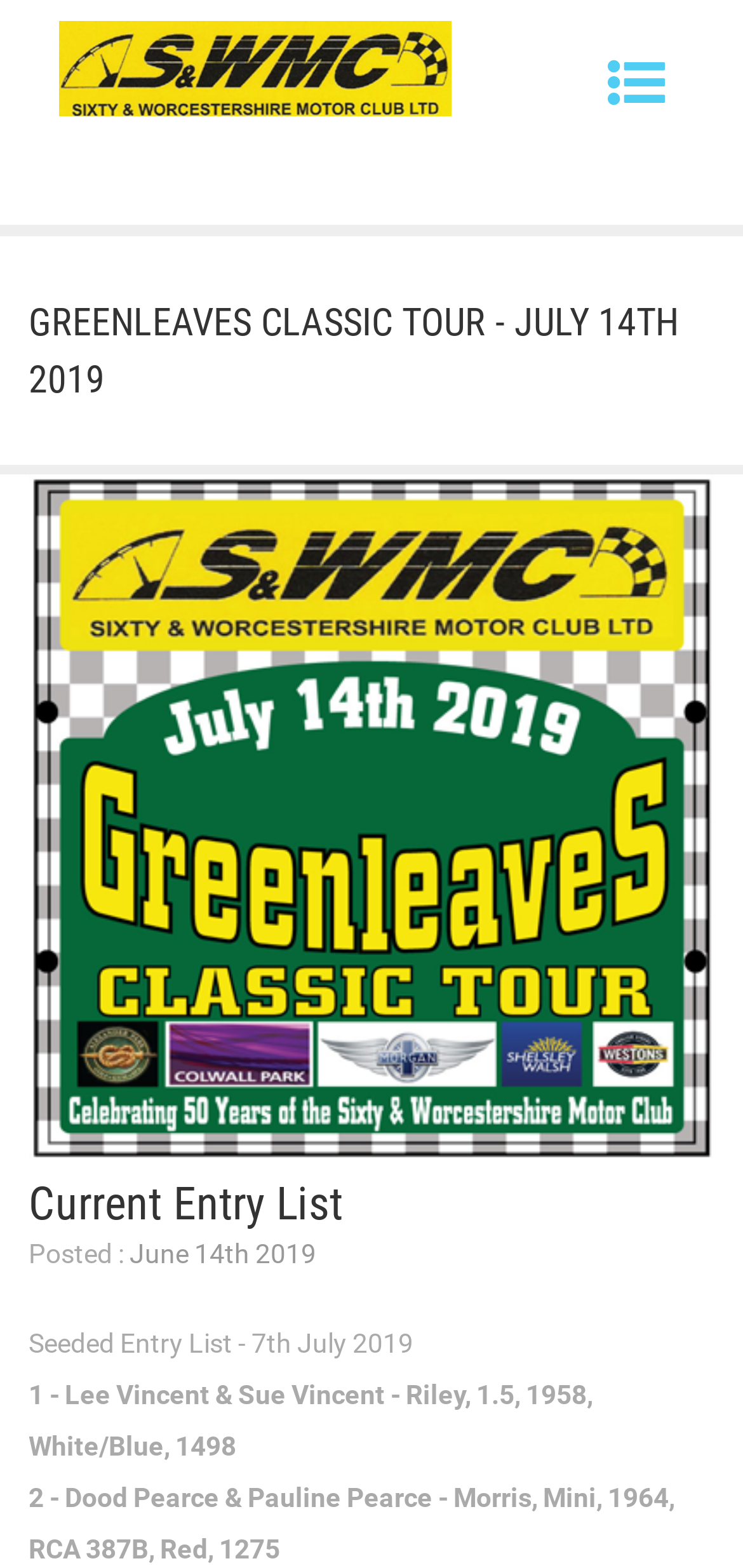Provide a one-word or brief phrase answer to the question:
What is the type of vehicle associated with the first entry?

Riley